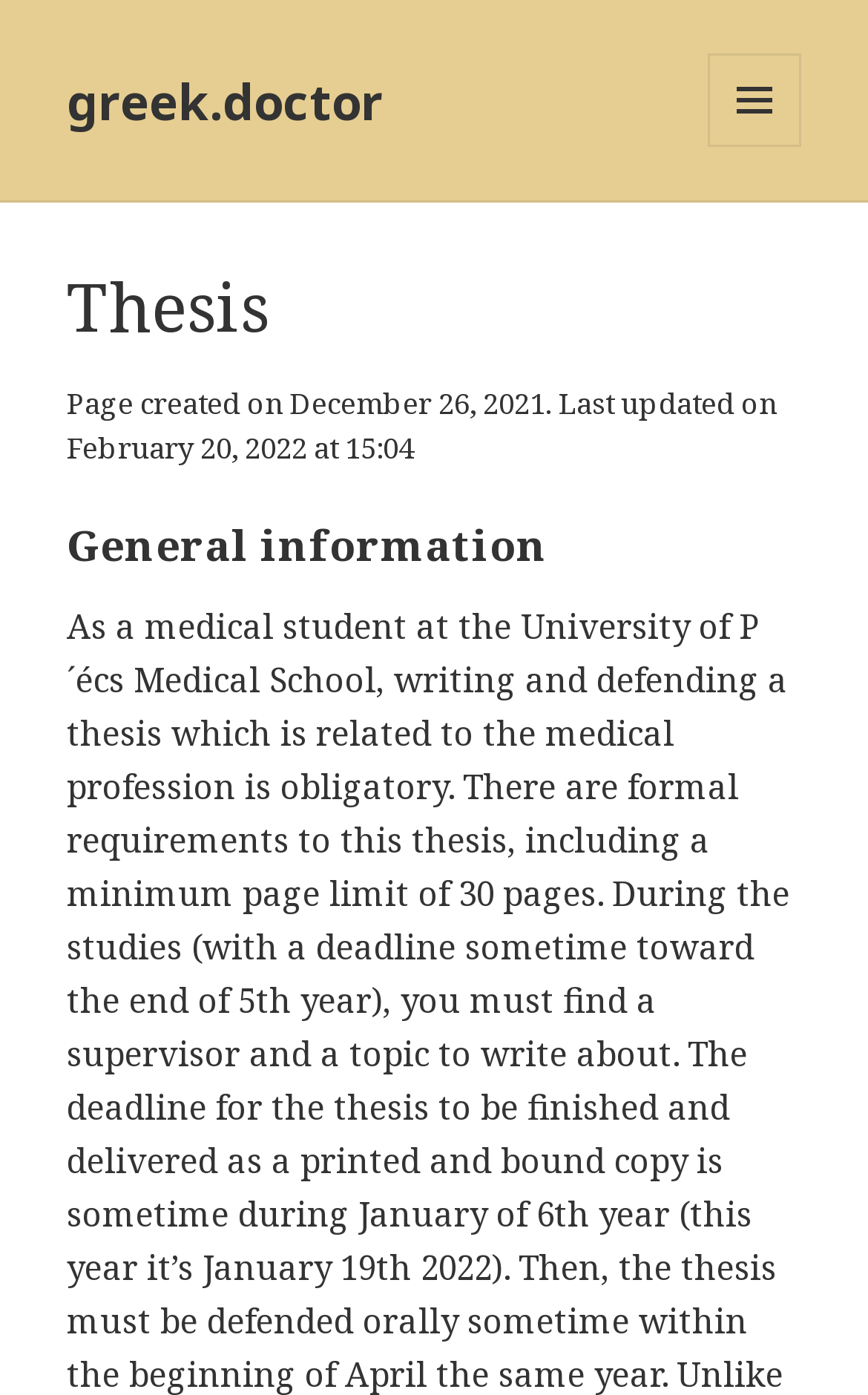Determine the bounding box for the UI element that matches this description: "greek.doctor".

[0.077, 0.048, 0.441, 0.096]